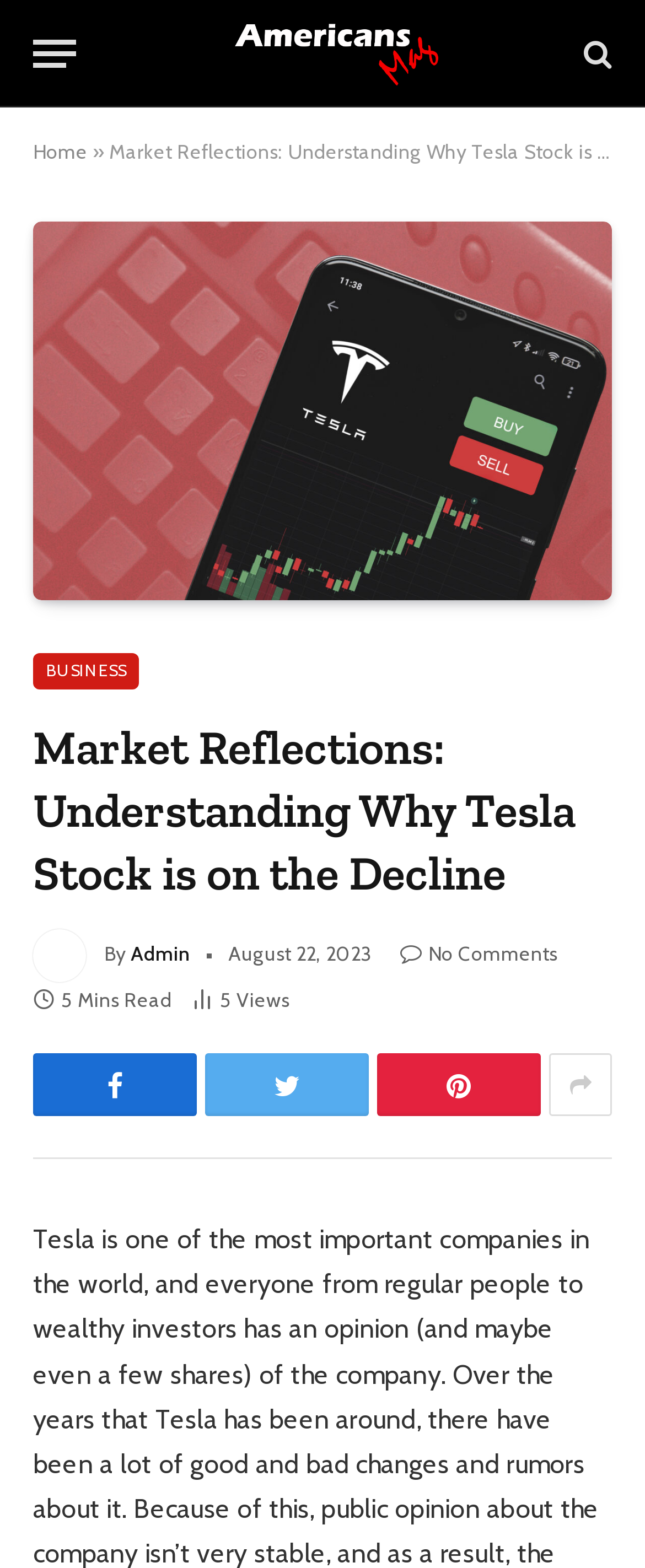What is the author of the article?
Can you offer a detailed and complete answer to this question?

I found the author's name by looking at the element with the text 'By' and the adjacent link element with the text 'Admin', which suggests that 'Admin' is the author of the article.